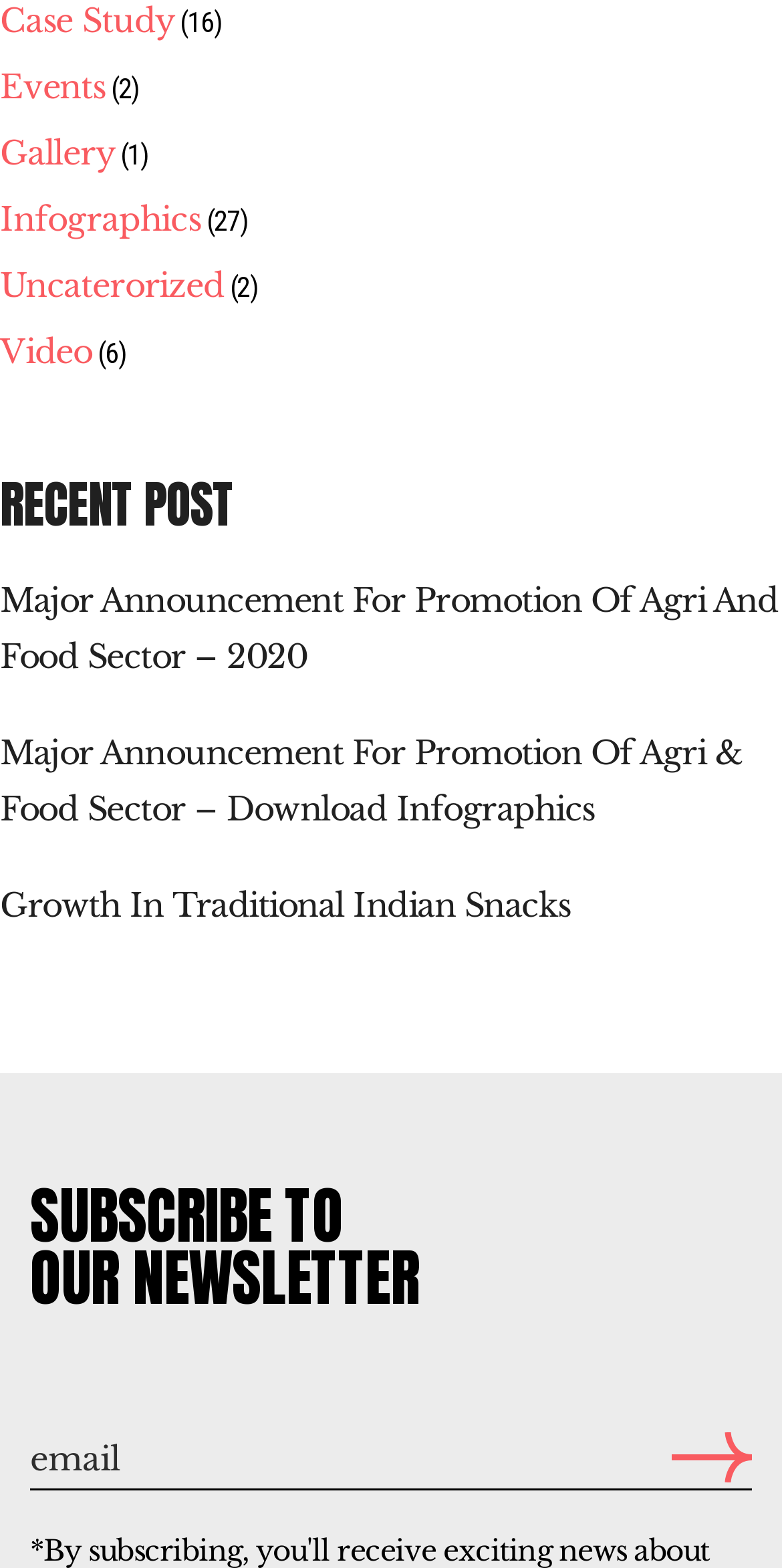Locate the bounding box coordinates of the element to click to perform the following action: 'View Major Announcement For Promotion Of Agri And Food Sector – 2020'. The coordinates should be given as four float values between 0 and 1, in the form of [left, top, right, bottom].

[0.0, 0.37, 0.995, 0.431]